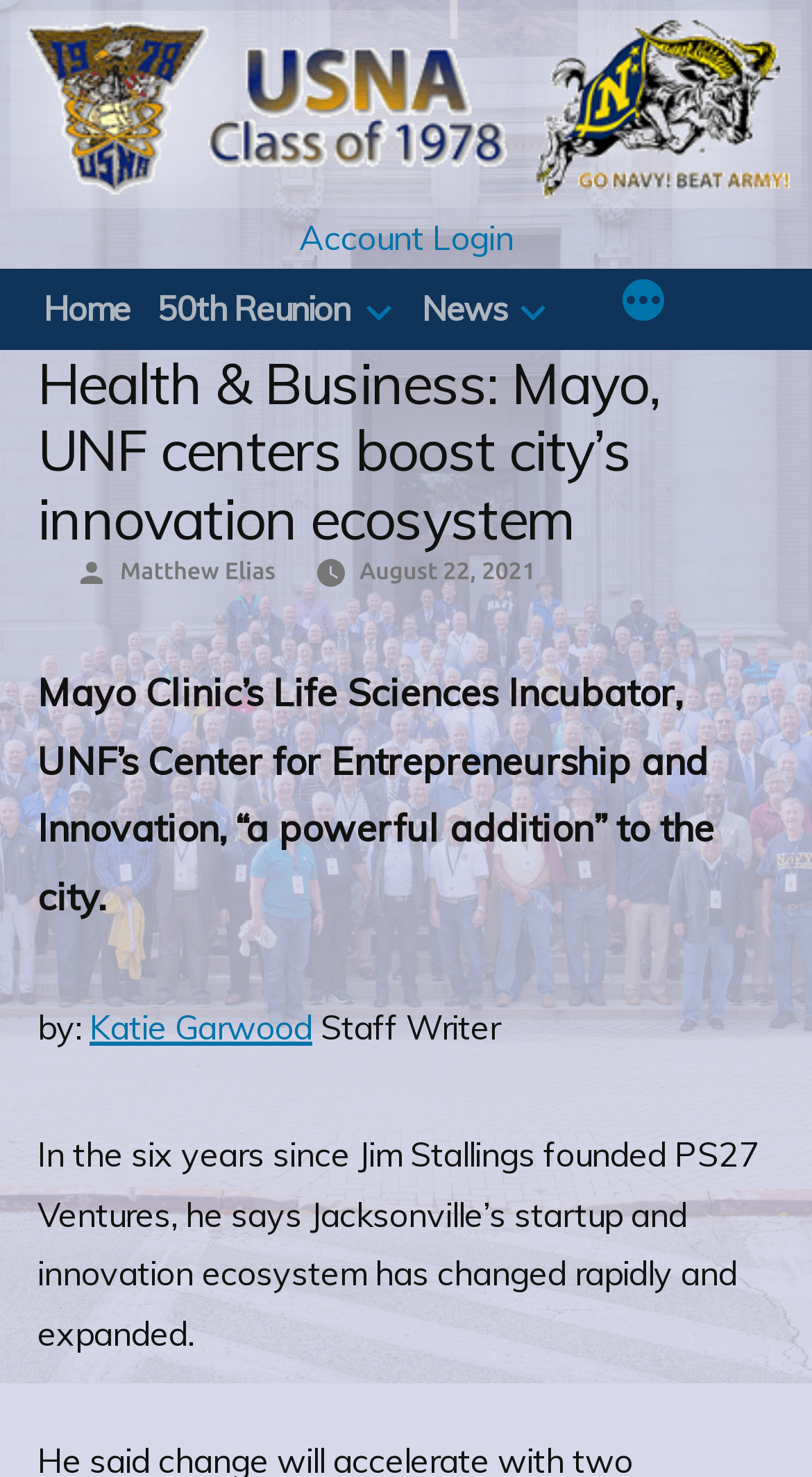Determine the bounding box coordinates of the element's region needed to click to follow the instruction: "Go to the Home page". Provide these coordinates as four float numbers between 0 and 1, formatted as [left, top, right, bottom].

[0.054, 0.195, 0.16, 0.223]